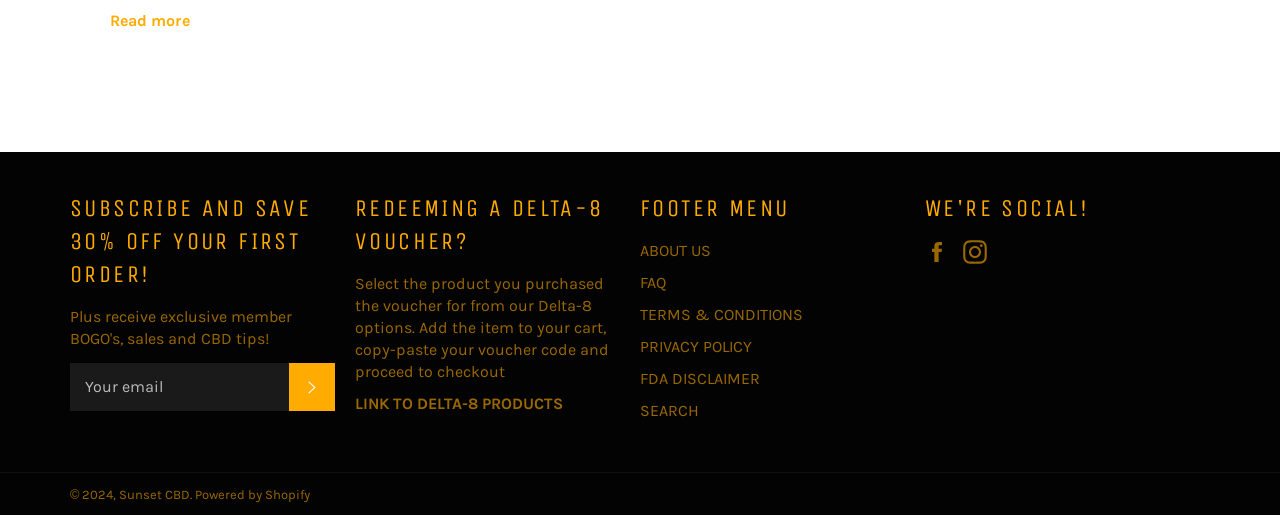What is the copyright year of the website?
Please provide a detailed and comprehensive answer to the question.

The webpage has a footer section that includes a copyright notice with the year 2024, indicating that the website's content is copyrighted until 2024.